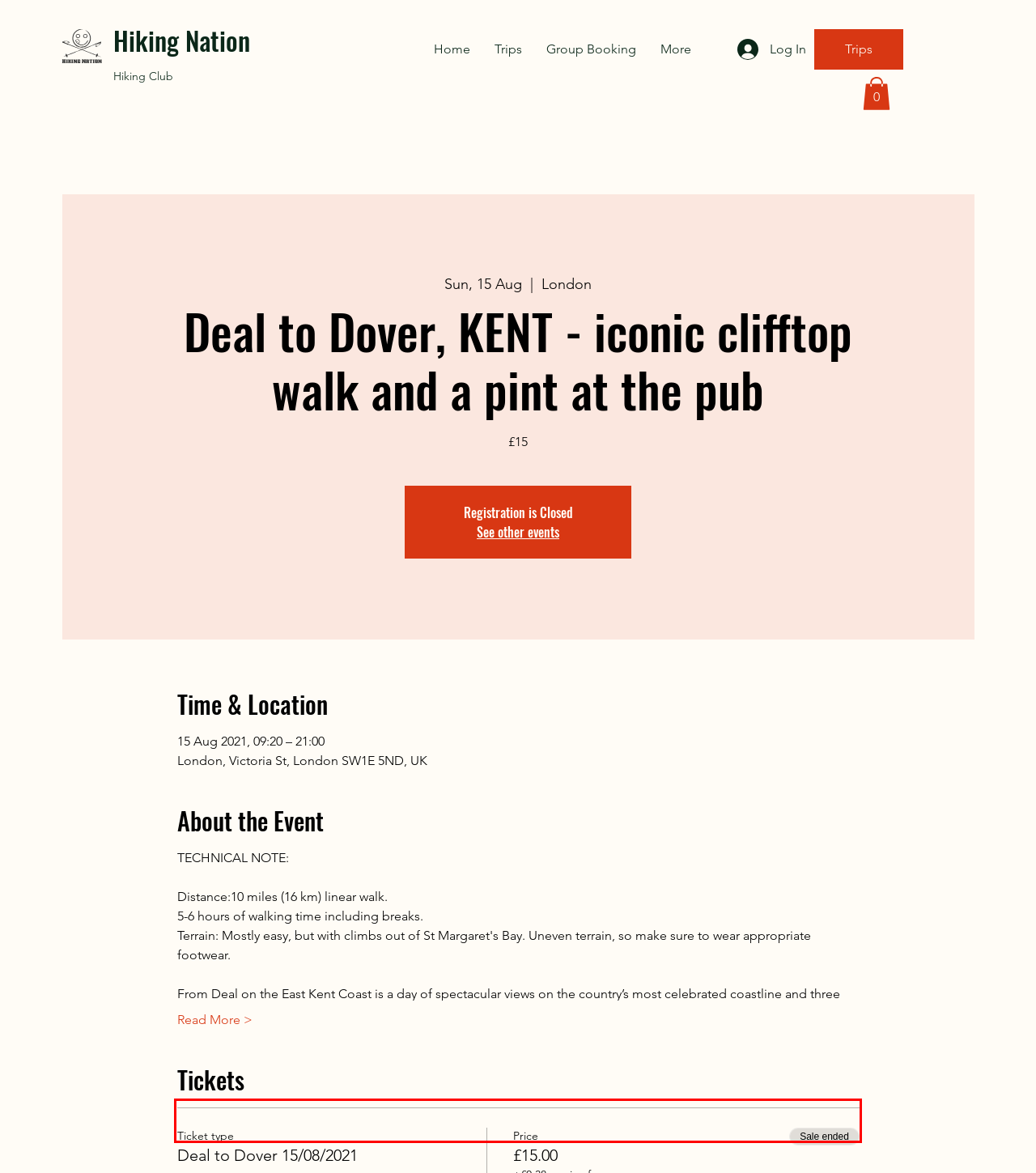Please perform OCR on the text within the red rectangle in the webpage screenshot and return the text content.

Deal Castle is the first point of interest. Deal Castle was built in the 16th century by order of Henry VIII and is one of the finest Tudor artillery castles in England.